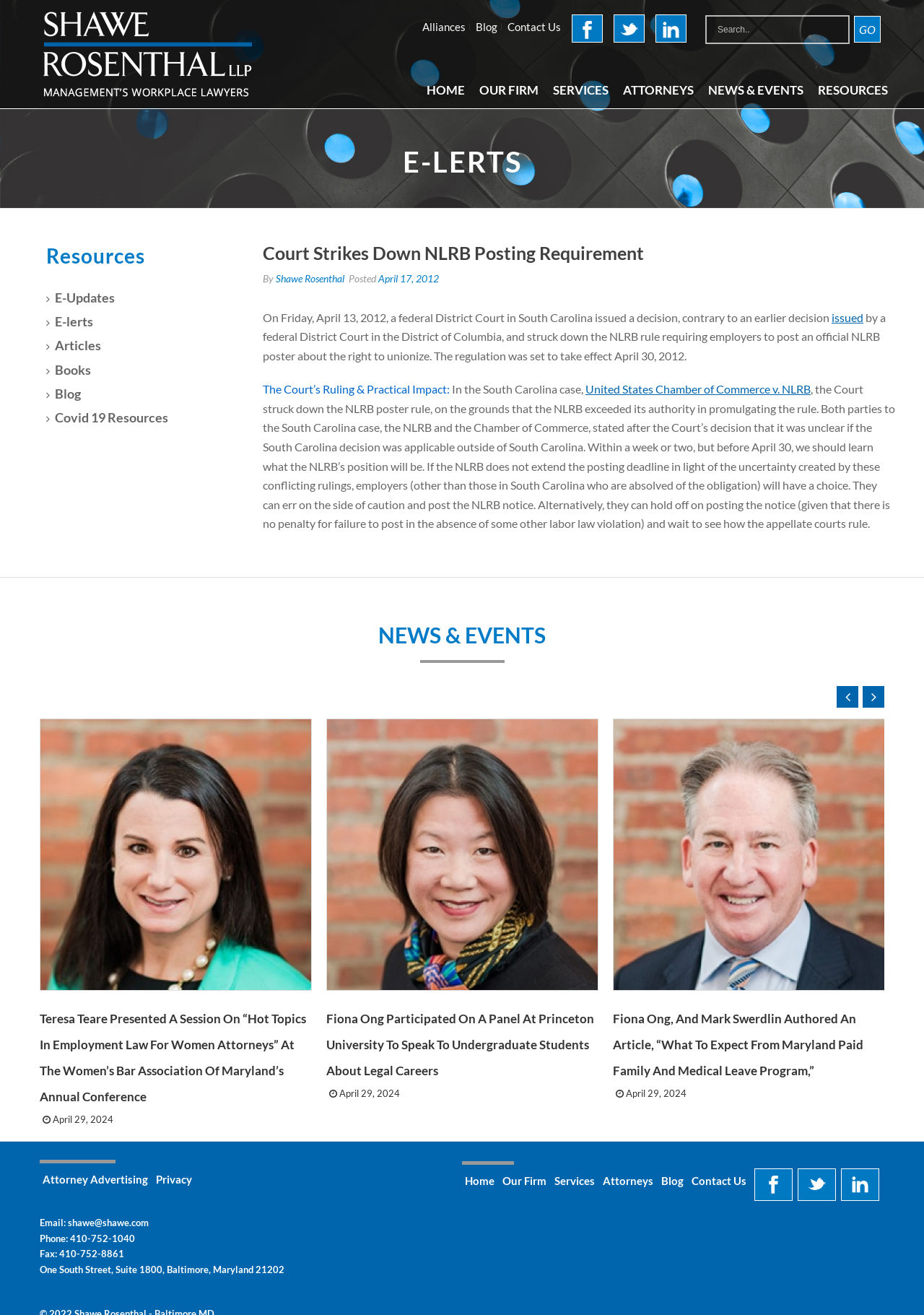Identify the bounding box coordinates of the specific part of the webpage to click to complete this instruction: "read the article".

[0.284, 0.183, 0.969, 0.417]